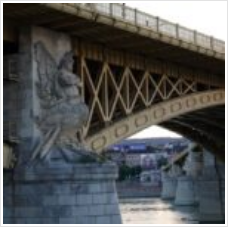Examine the image carefully and respond to the question with a detailed answer: 
What is depicted in the stone sculpture?

The caption highlights a detailed stone sculpture at one of the bridge's pillars, which depicts a mythical figure, enhancing the ornamental quality of the bridge.